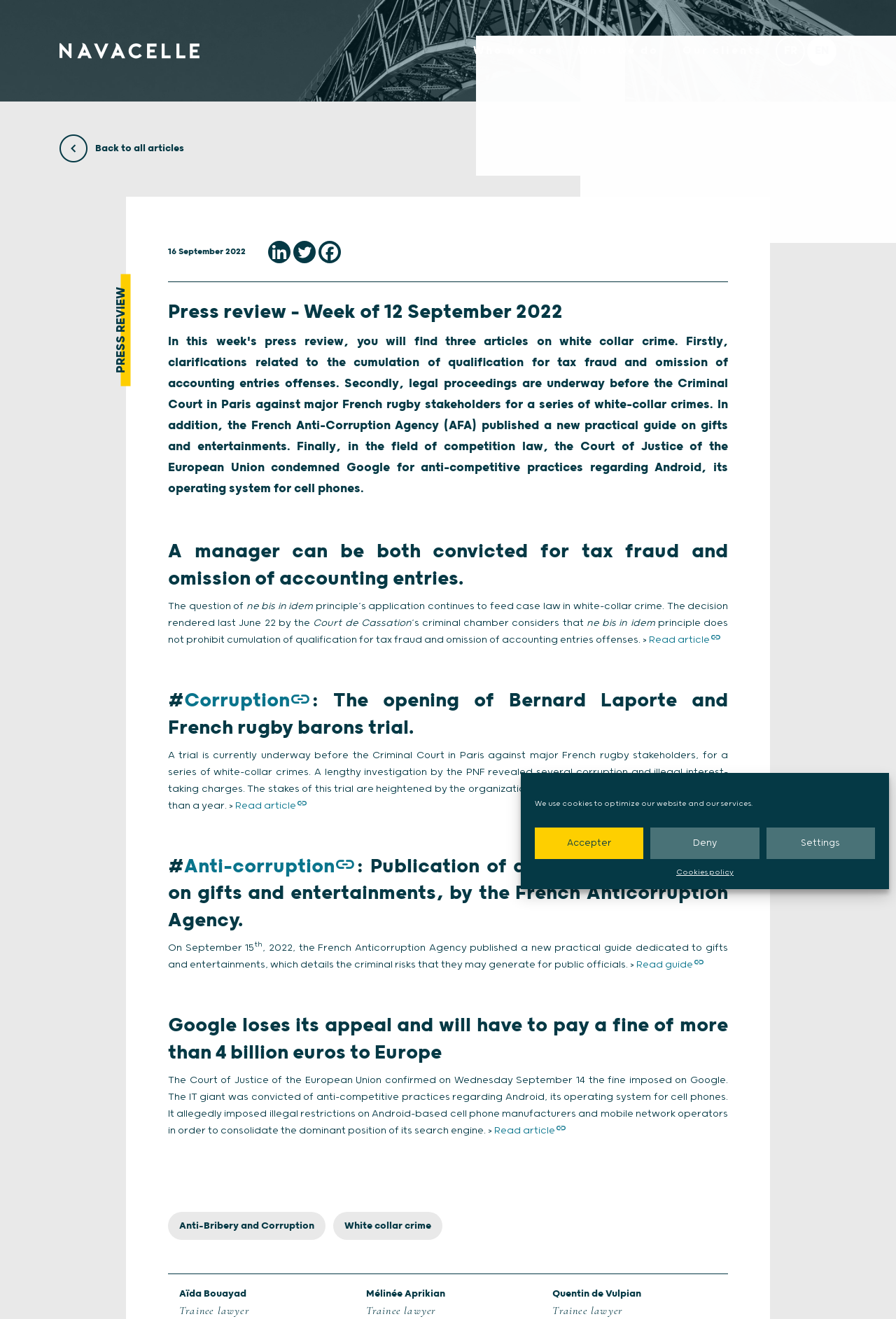Offer an in-depth caption of the entire webpage.

This webpage is a press review featuring three articles on white-collar crime. At the top, there is a dialog box for managing cookie consent with buttons to accept, deny, or adjust settings. Below this, there is a navigation menu with links to "Navacelle", "Who we are", "About us", "The Team", "Having an impact", "News and Insights", and "Contact us".

The main content of the webpage is divided into three sections, each featuring a news article. The first article discusses the application of the "ne bis in idem" principle in white-collar crime cases, with a heading and a brief summary of the article. The second article is about the trial of French rugby stakeholders for corruption and illegal interest-taking charges, with a heading and a brief summary of the article. The third article is about the publication of a new practical guide on gifts and entertainments by the French Anticorruption Agency, with a heading and a brief summary of the article.

Each article section has a heading, a brief summary, and a "Read article" link. There are also links to related topics, such as "#Corruption" and "#Anti-corruption", and a separator line between each article section.

At the bottom of the webpage, there are links to "Anti-Bribery and Corruption" and "White collar crime", followed by a horizontal separator line. Finally, there is a section featuring the names and titles of three individuals, Aïda Bouayad, Mélinée Aprikian, and Quentin de Vulpian, likely the authors or contributors to the press review.